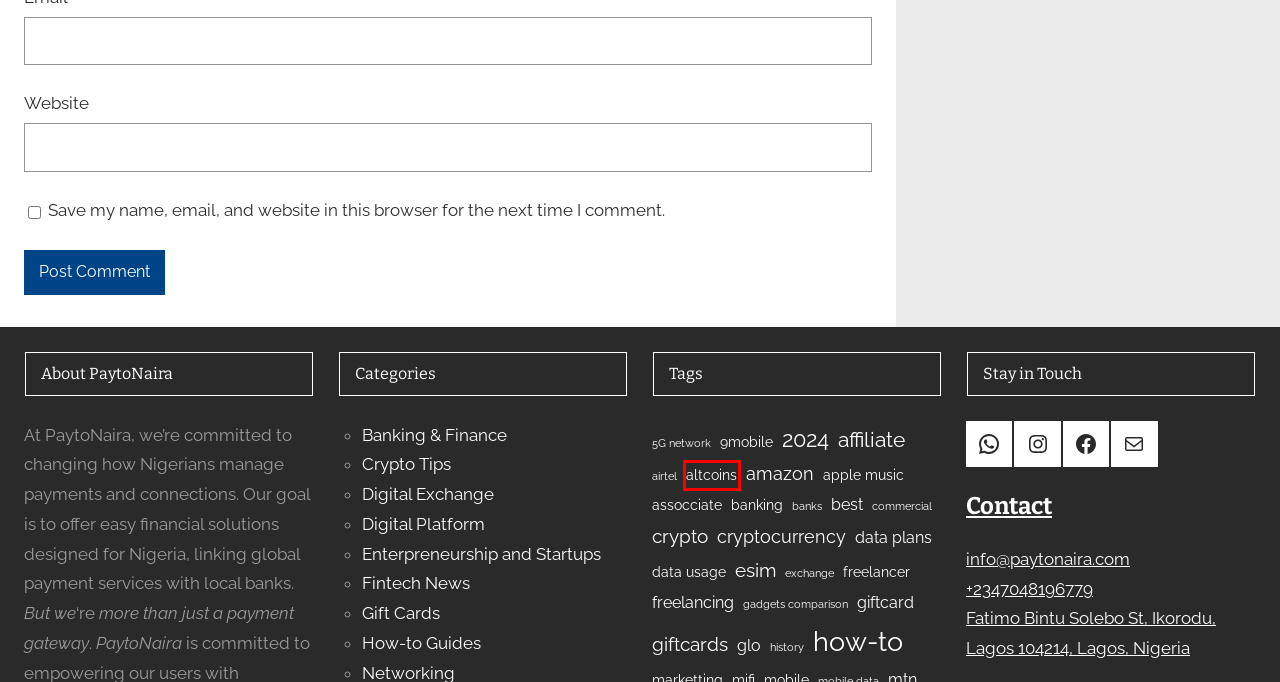You are presented with a screenshot of a webpage that includes a red bounding box around an element. Determine which webpage description best matches the page that results from clicking the element within the red bounding box. Here are the candidates:
A. airtel – PaytoNaira
B. crypto – PaytoNaira
C. Digital Exchange – PaytoNaira
D. affiliate – PaytoNaira
E. How-to Guides – PaytoNaira
F. altcoins – PaytoNaira
G. how-to – PaytoNaira
H. exchange – PaytoNaira

F